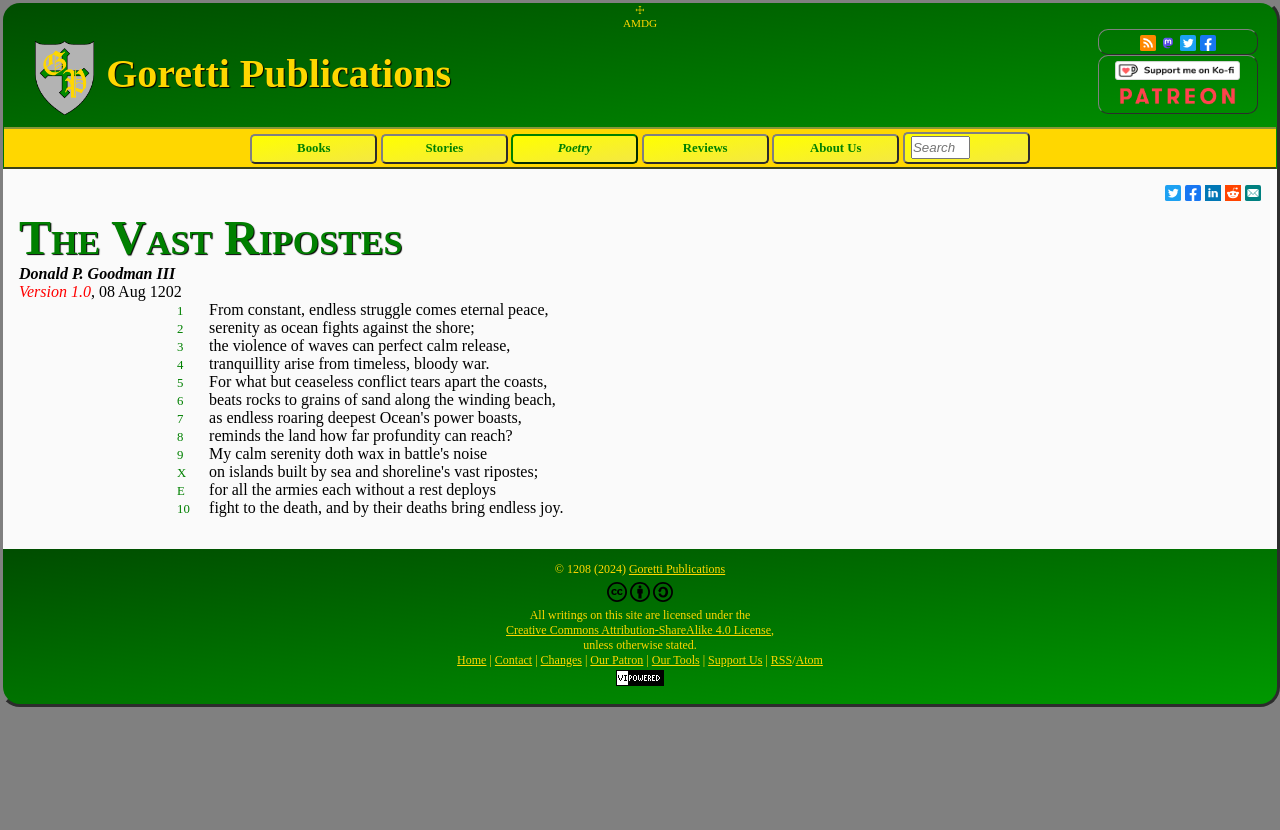What is the name of the publisher of this poem?
Look at the webpage screenshot and answer the question with a detailed explanation.

I found the answer by looking at the logo and the links on the webpage. The logo has the text 'Goretti Publications', and there are links to Goretti Publications throughout the webpage, which suggests that it is the publisher of this poem.